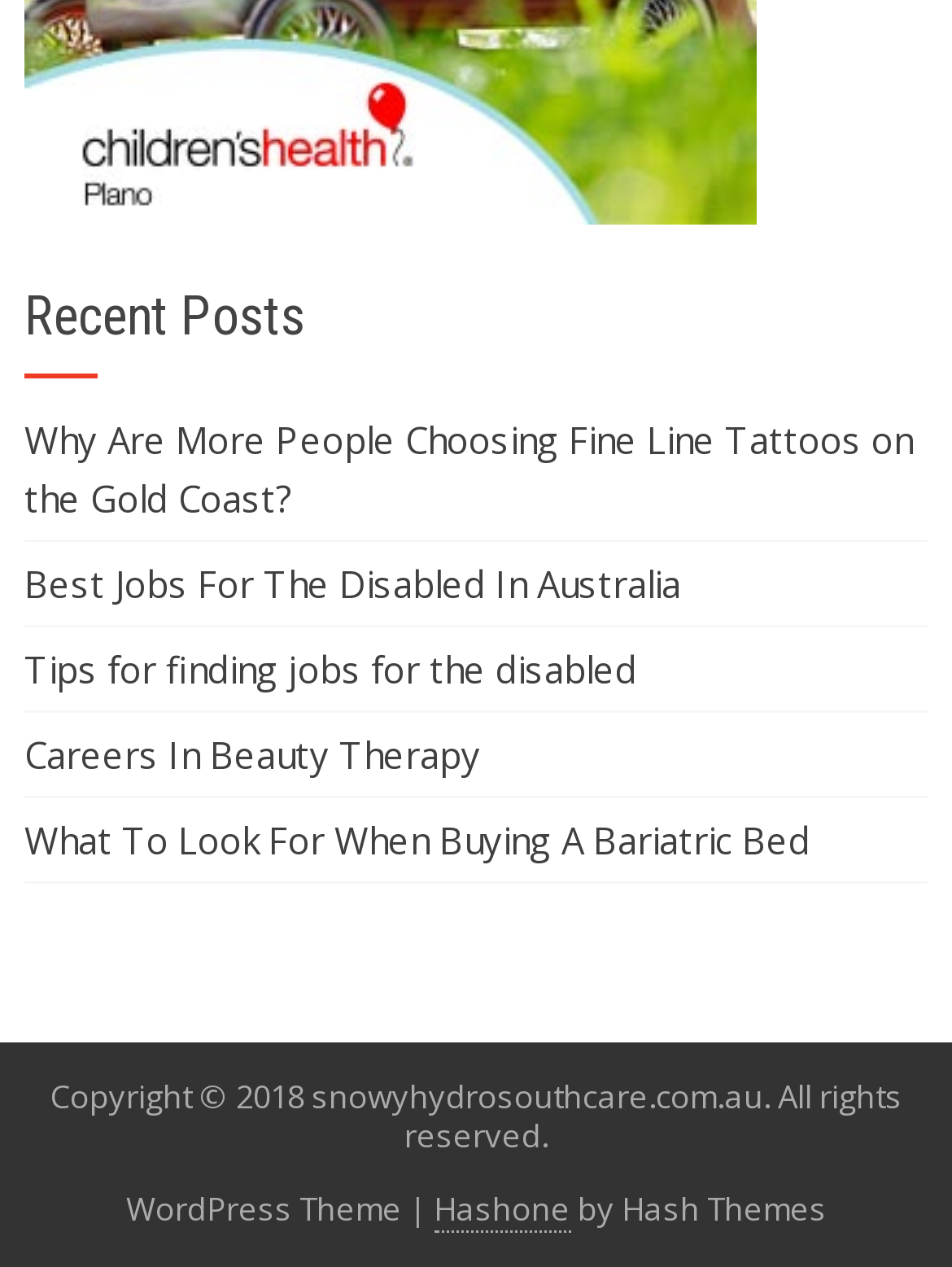Determine the bounding box of the UI component based on this description: "parent_node: truPhys". The bounding box coordinates should be four float values between 0 and 1, i.e., [left, top, right, bottom].

None